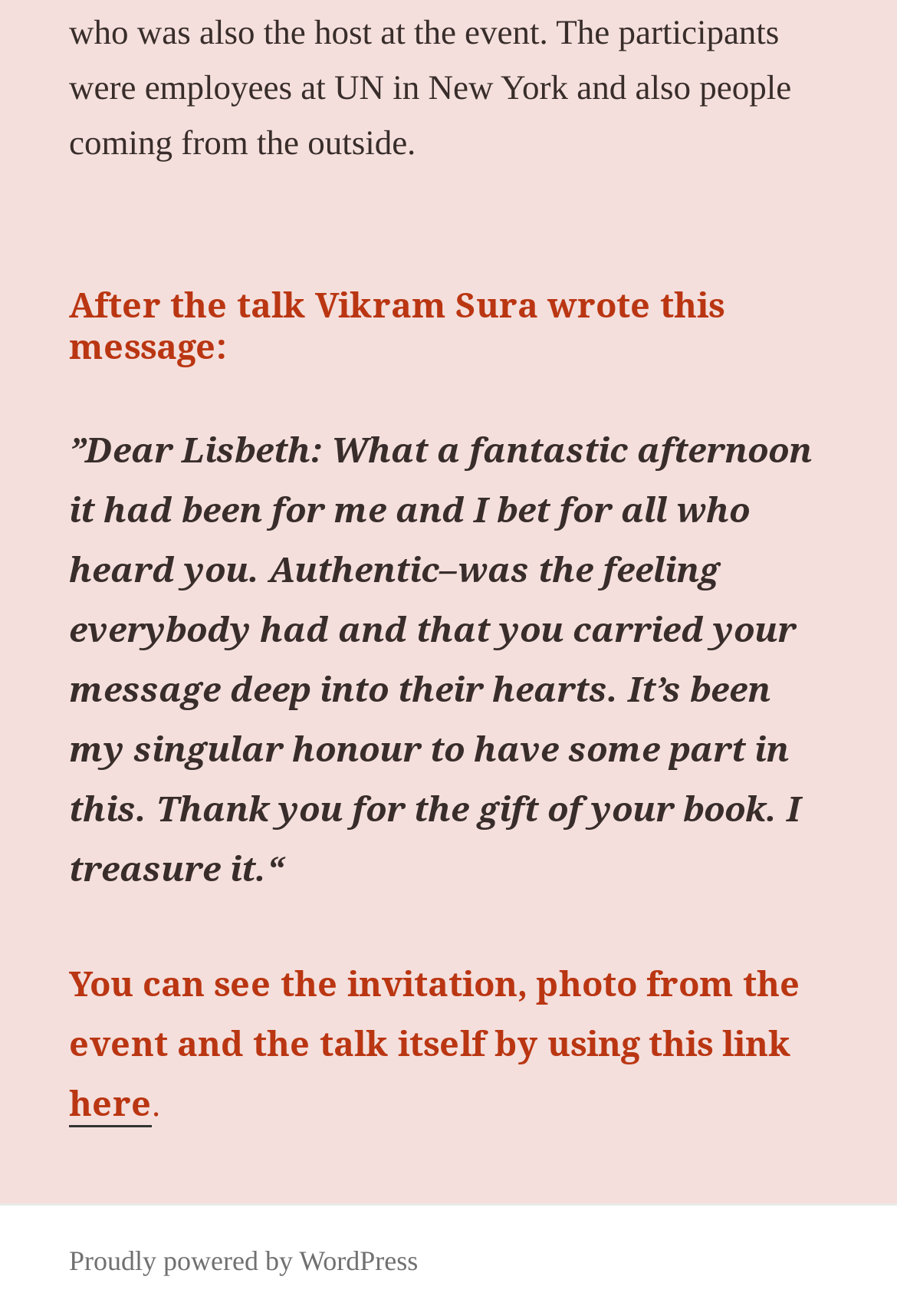Refer to the image and offer a detailed explanation in response to the question: What is the platform used to power the website?

The webpage contains a link at the bottom with the text 'Proudly powered by WordPress', indicating that the website is powered by WordPress.